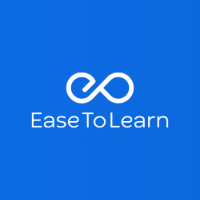Offer an in-depth caption of the image, mentioning all notable aspects.

The image showcases the logo of "EaseToLearn," featuring a stylish, modern design. The logo consists of a creatively crafted infinity symbol, seamlessly integrated with the text "EaseToLearn" below it, all set against a vibrant blue background. This design not only represents the brand's commitment to continuous learning and improvement but also conveys a sense of innovation and accessibility in education. The clean lines and elegant font choice enhance its appeal, making it memorable and recognizable to its audience.